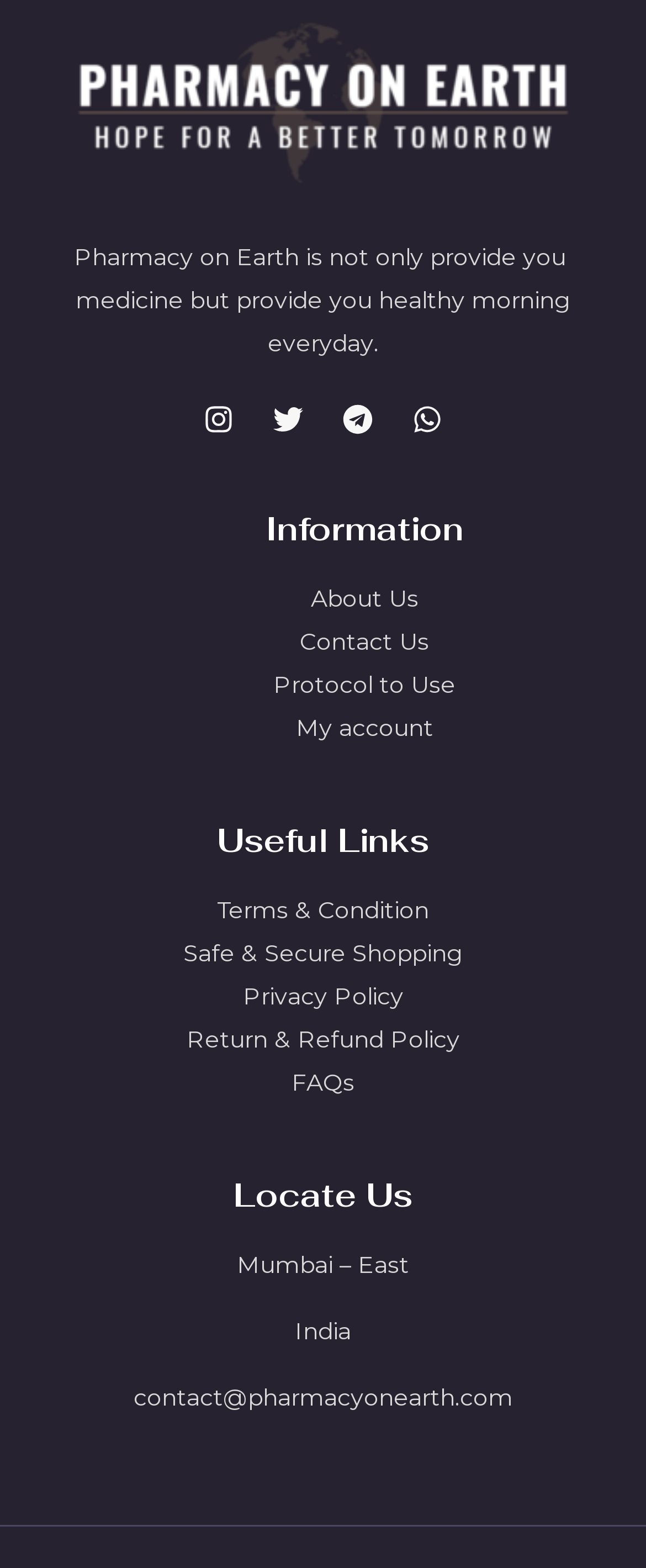How many social media links are available?
Look at the image and respond with a single word or a short phrase.

4